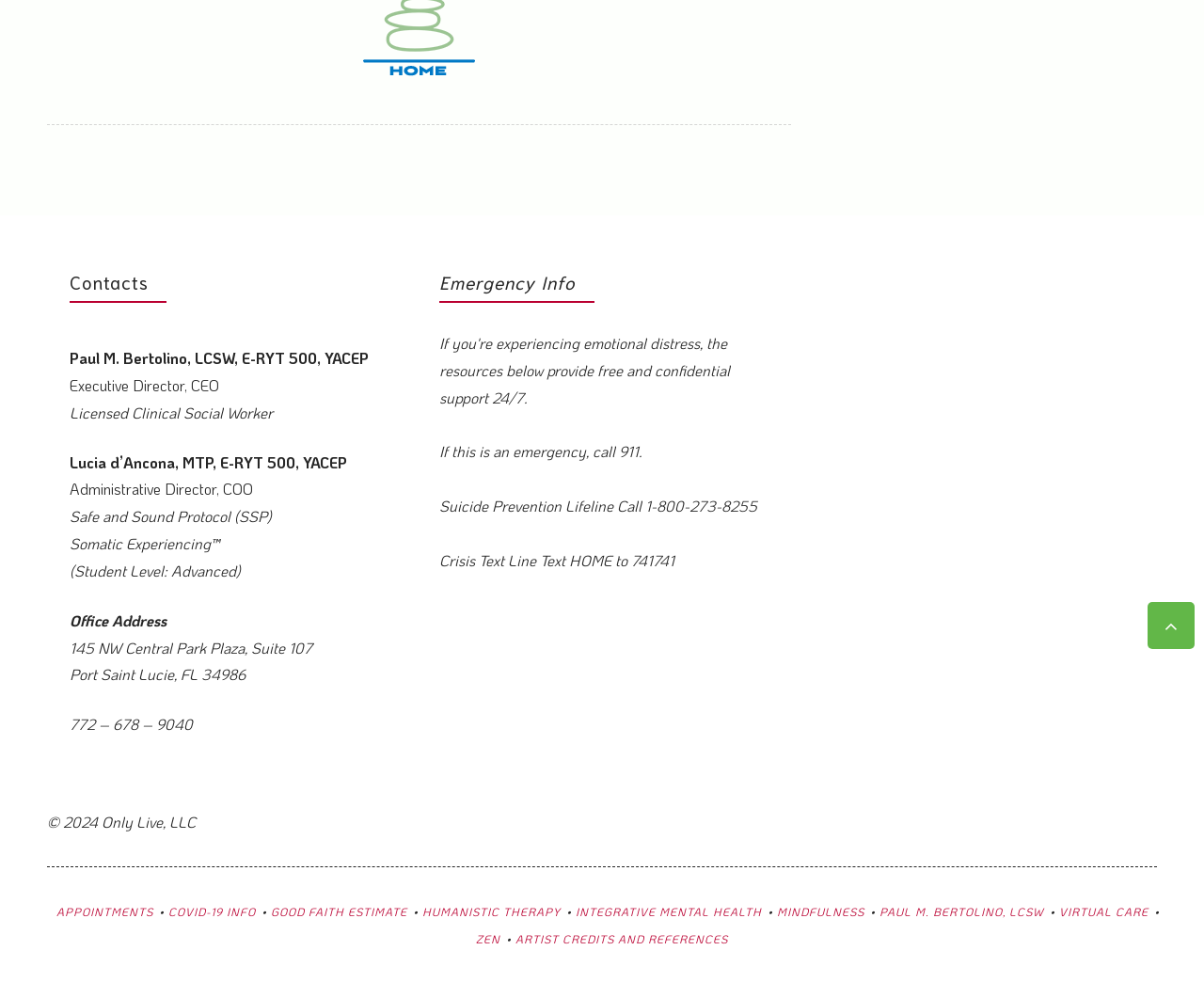Based on the element description: "COVID-19 Info", identify the UI element and provide its bounding box coordinates. Use four float numbers between 0 and 1, [left, top, right, bottom].

[0.139, 0.92, 0.212, 0.936]